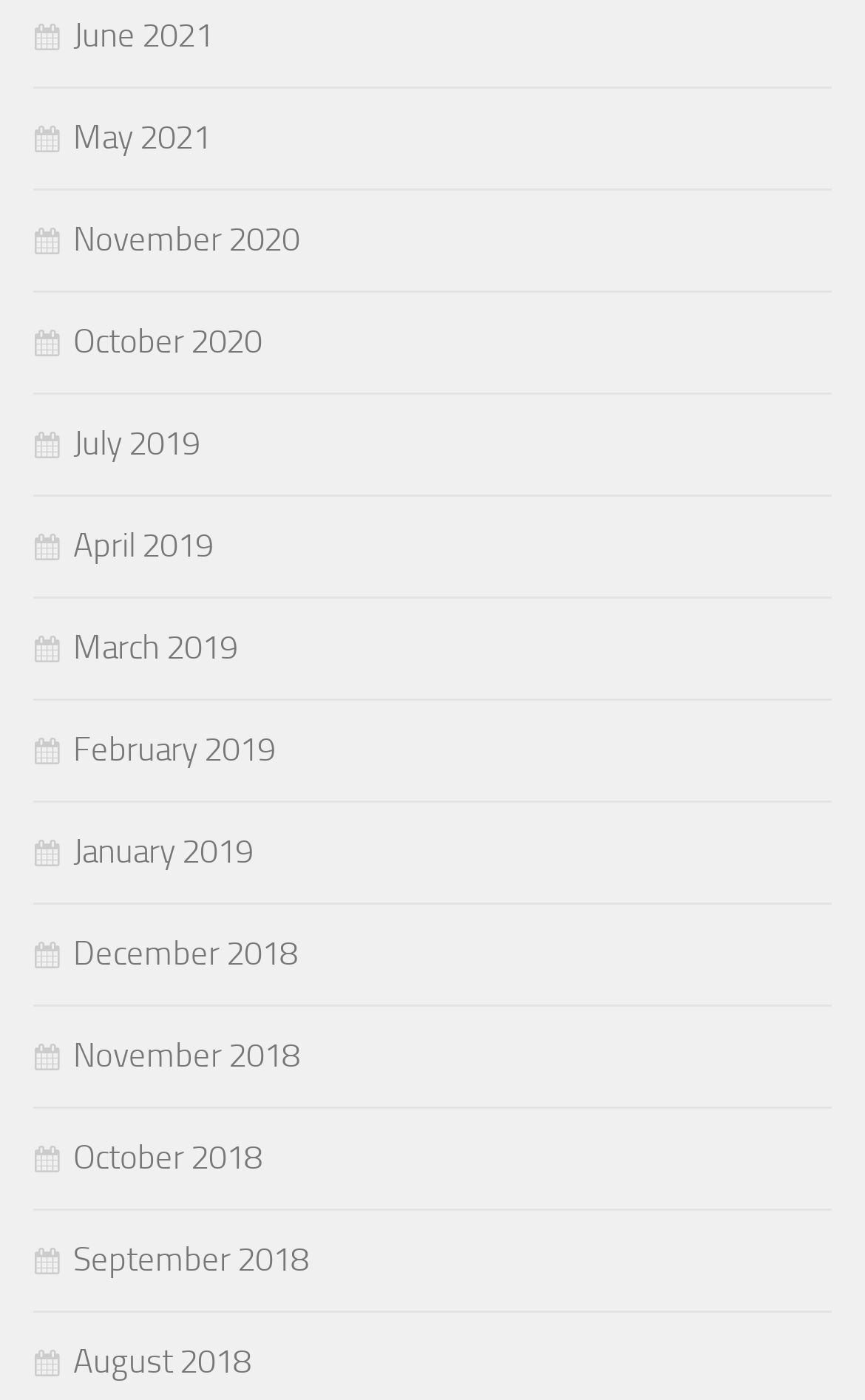Specify the bounding box coordinates of the region I need to click to perform the following instruction: "View July 2019". The coordinates must be four float numbers in the range of 0 to 1, i.e., [left, top, right, bottom].

[0.038, 0.302, 0.231, 0.33]